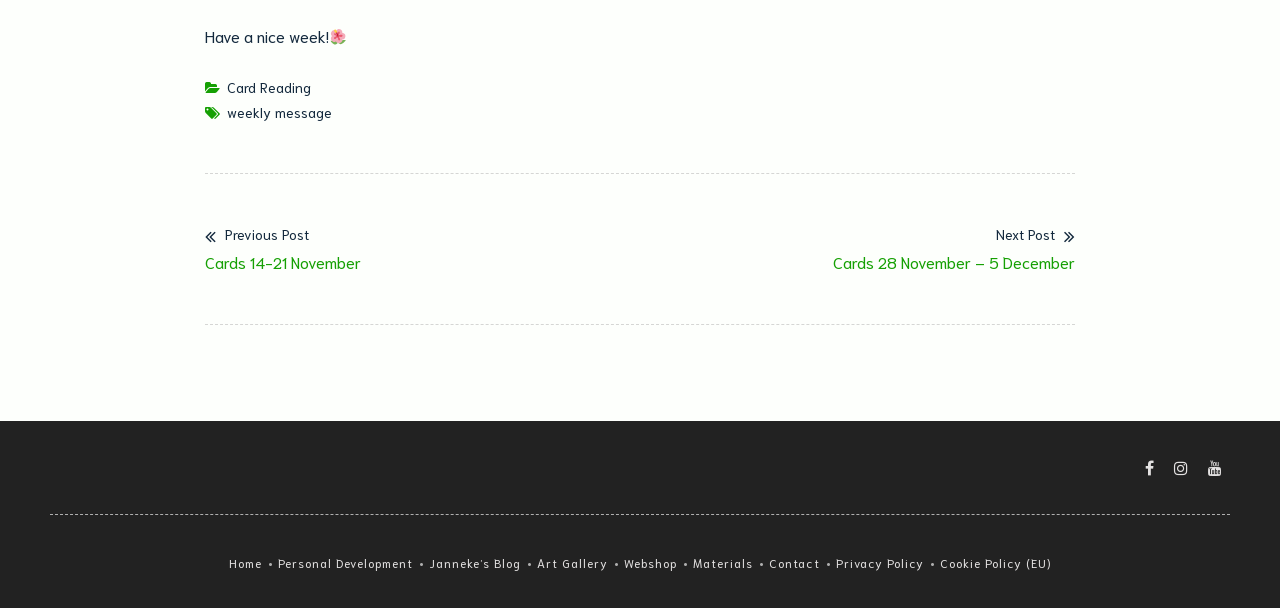Extract the bounding box coordinates for the UI element described by the text: "weekly message". The coordinates should be in the form of [left, top, right, bottom] with values between 0 and 1.

[0.177, 0.17, 0.259, 0.199]